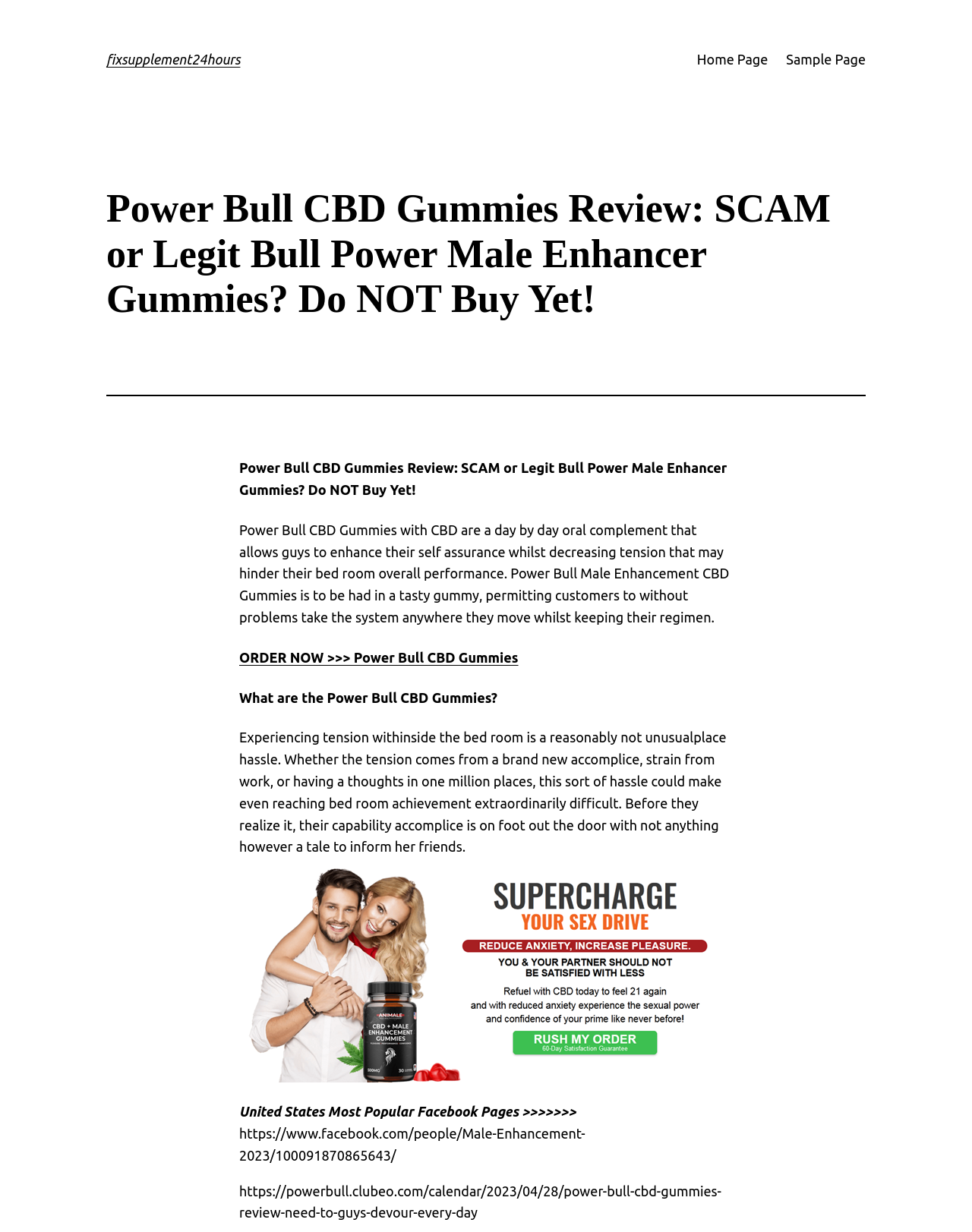Bounding box coordinates are specified in the format (top-left x, top-left y, bottom-right x, bottom-right y). All values are floating point numbers bounded between 0 and 1. Please provide the bounding box coordinate of the region this sentence describes: fixsupplement24hours

[0.109, 0.042, 0.247, 0.054]